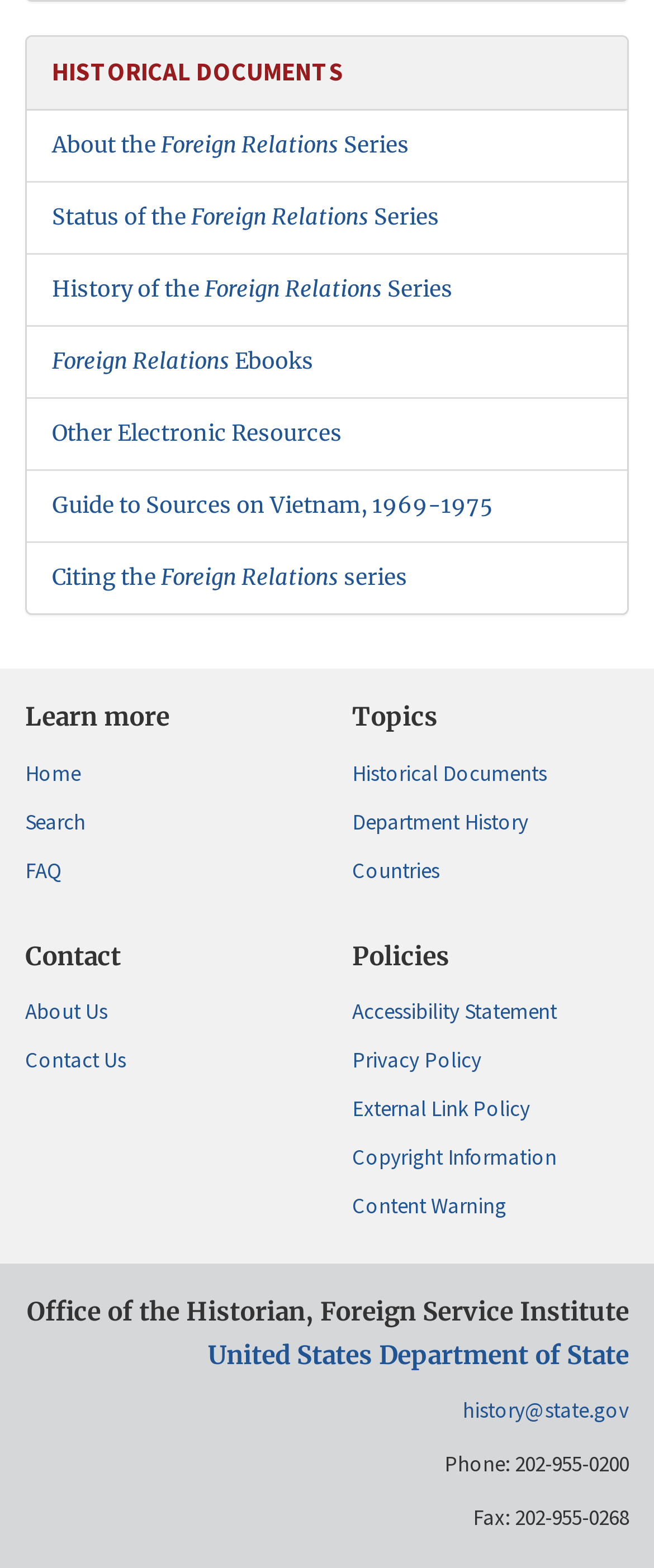Please find the bounding box coordinates of the section that needs to be clicked to achieve this instruction: "view news".

None